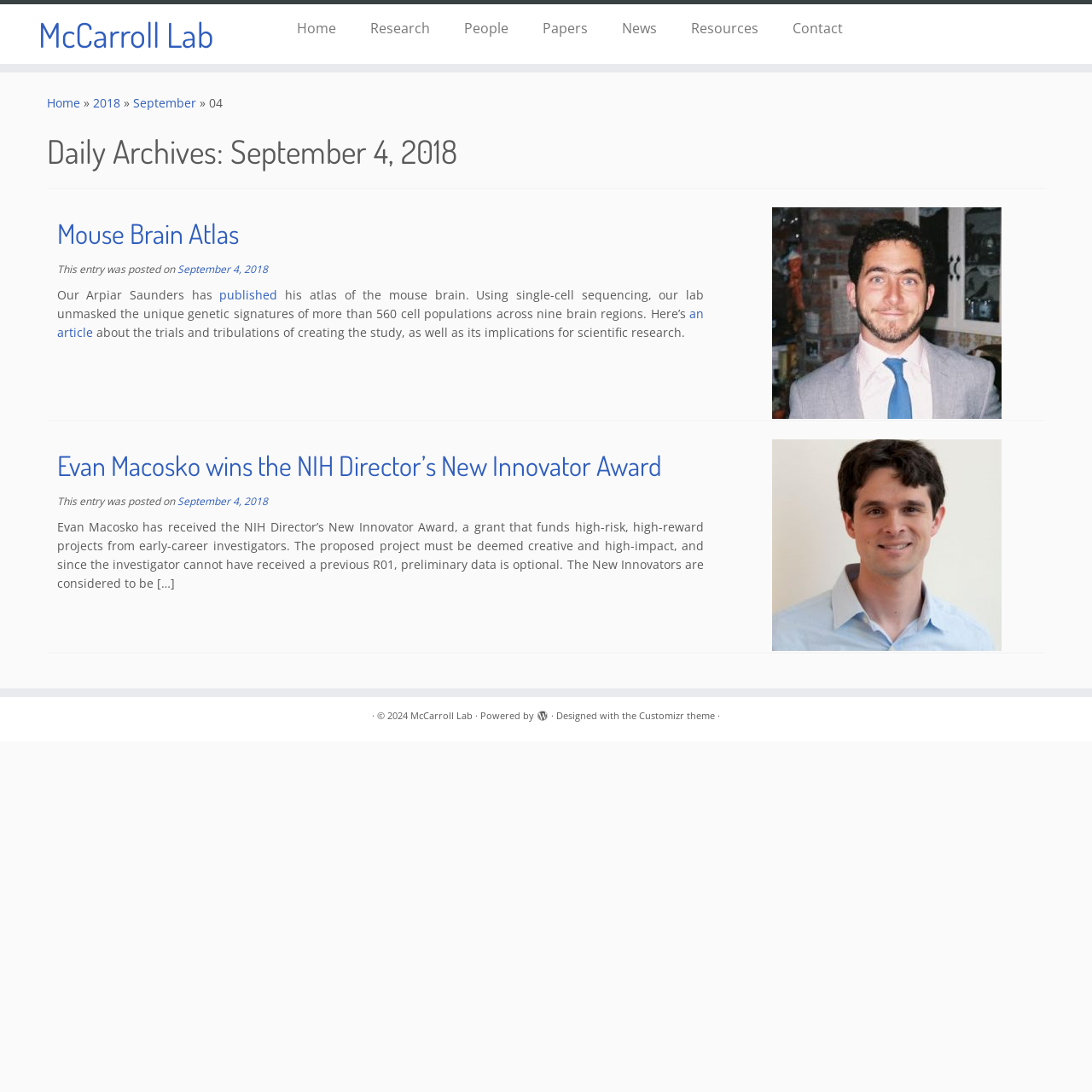Please mark the bounding box coordinates of the area that should be clicked to carry out the instruction: "Check the 'News' section".

[0.554, 0.013, 0.617, 0.038]